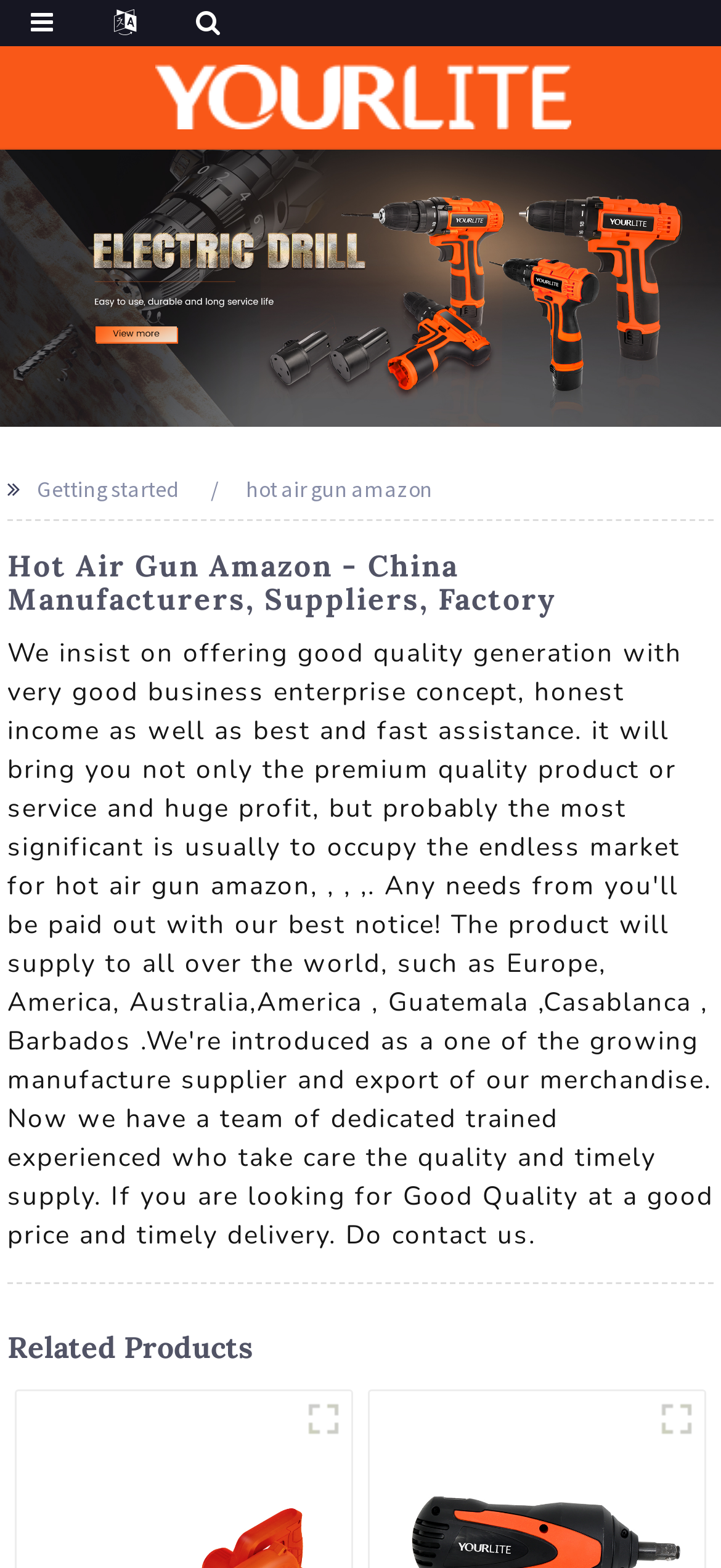Provide a one-word or one-phrase answer to the question:
What is the section above the 'Related Products' section?

Getting started